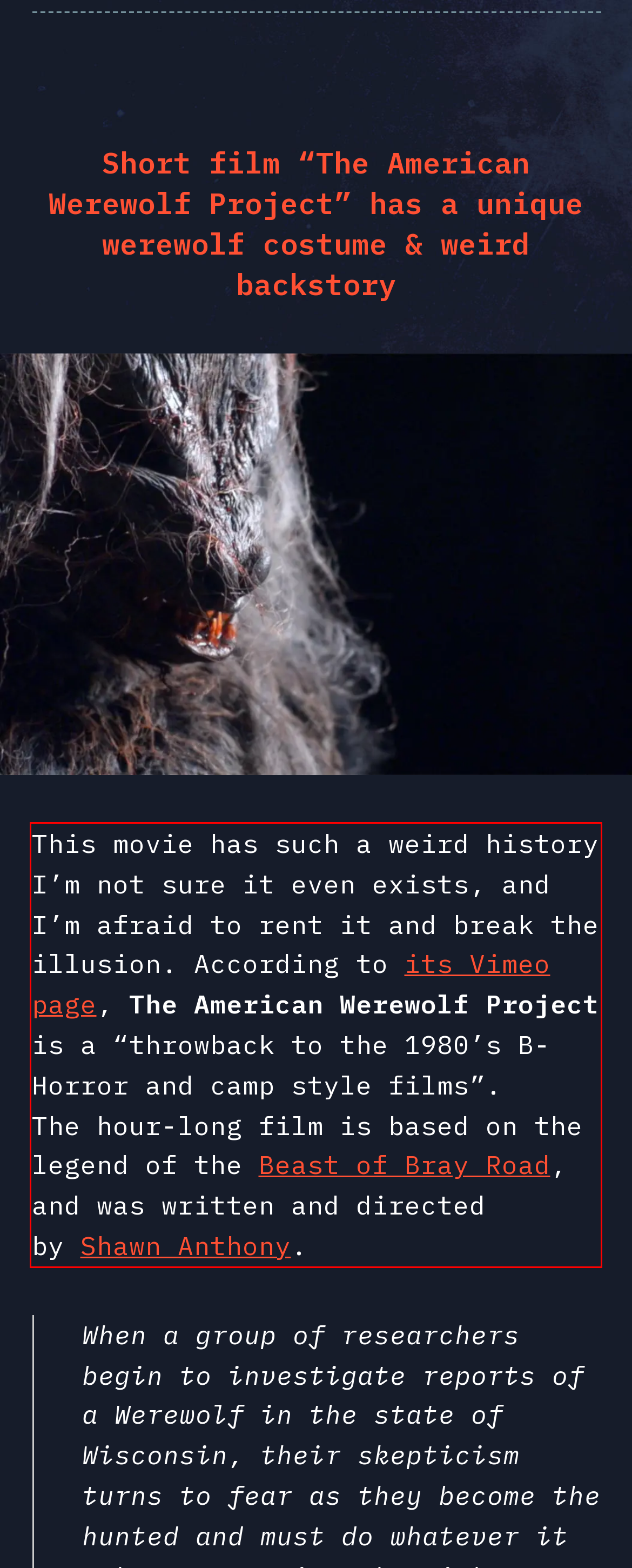You have a screenshot of a webpage with a red bounding box. Use OCR to generate the text contained within this red rectangle.

This movie has such a weird history I’m not sure it even exists, and I’m afraid to rent it and break the illusion. According to its Vimeo page, The American Werewolf Project is a “throwback to the 1980’s B-Horror and camp style films”. The hour-long film is based on the legend of the Beast of Bray Road, and was written and directed by Shawn Anthony.